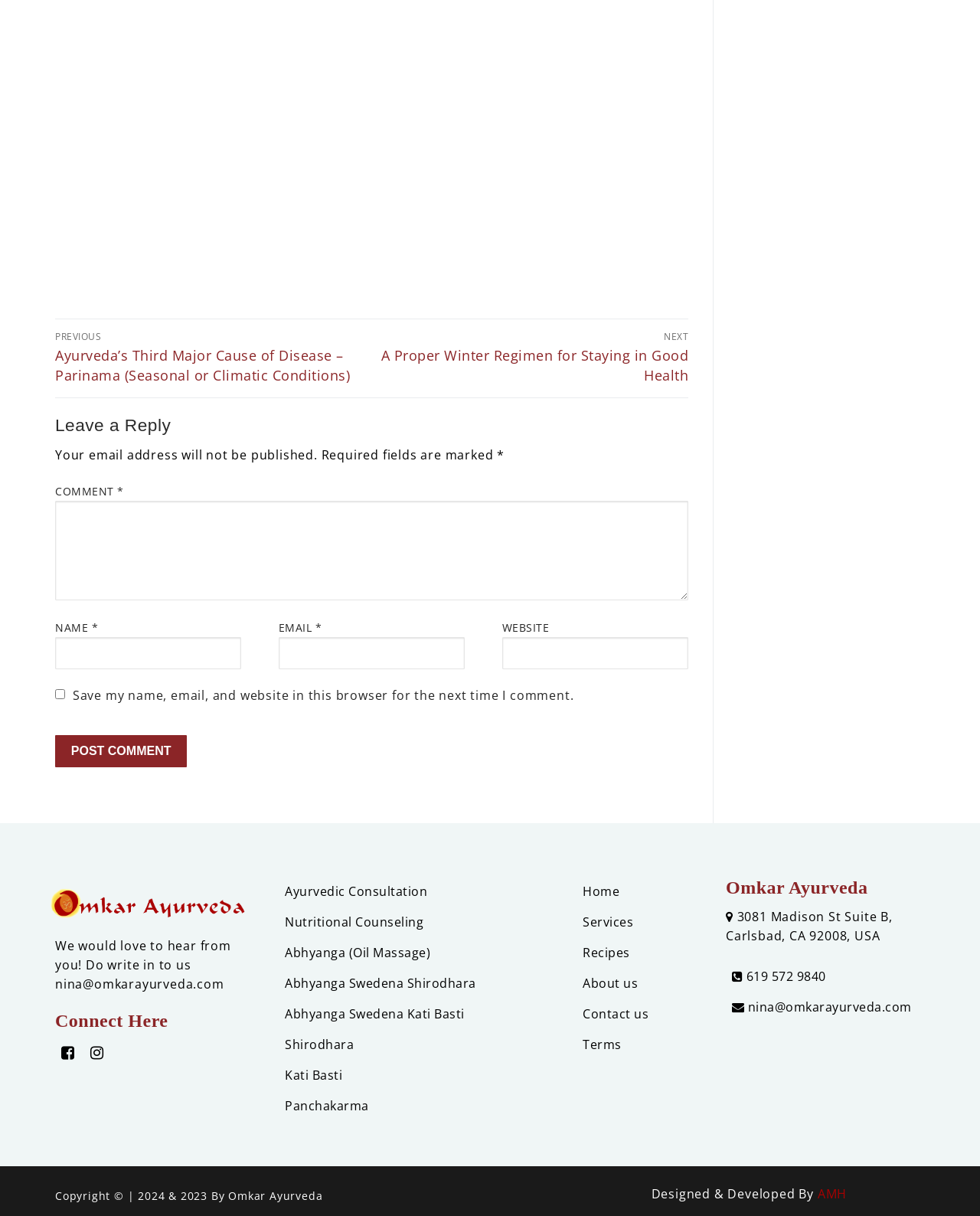Provide the bounding box for the UI element matching this description: "parent_node: COMMENT * name="comment"".

[0.056, 0.412, 0.702, 0.494]